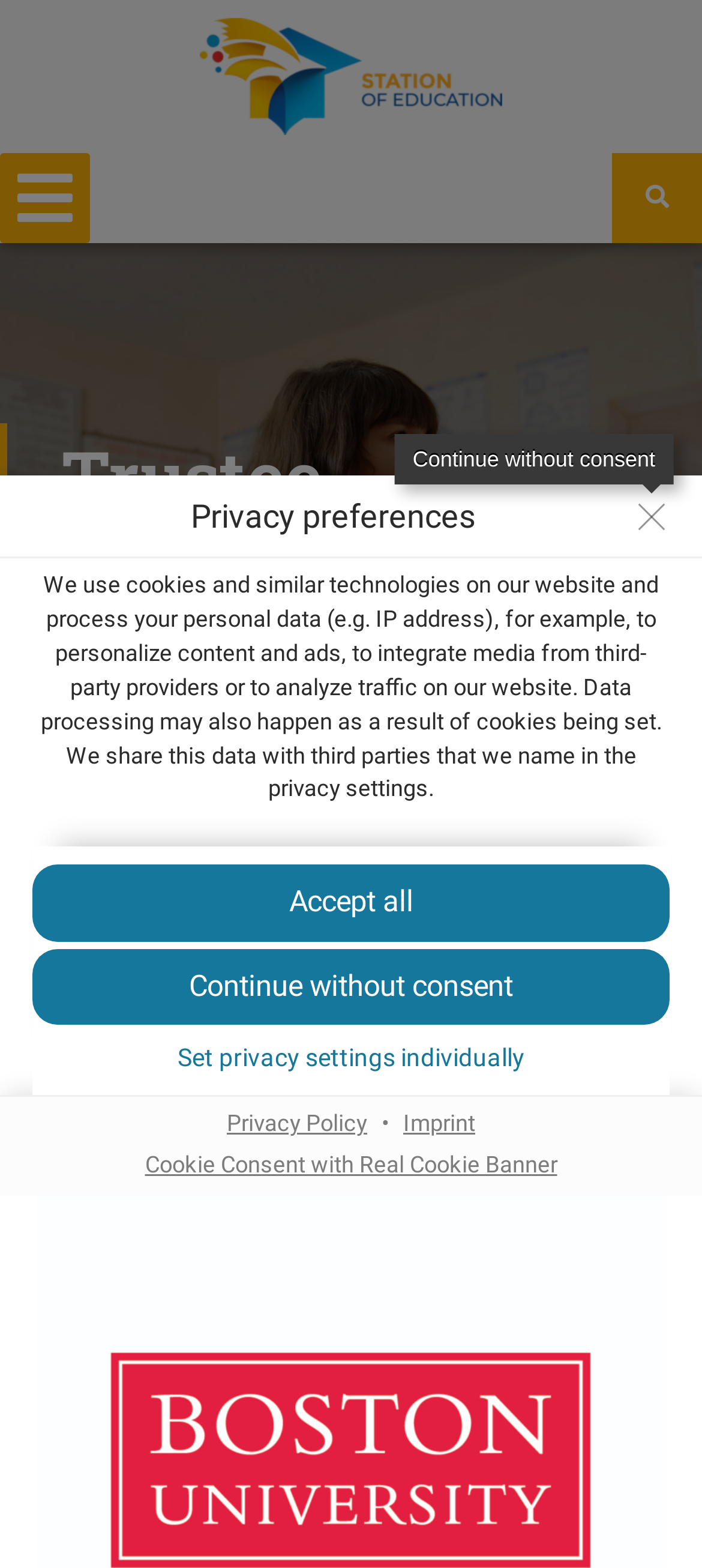Please give a short response to the question using one word or a phrase:
What type of data is processed on the website?

Personal data